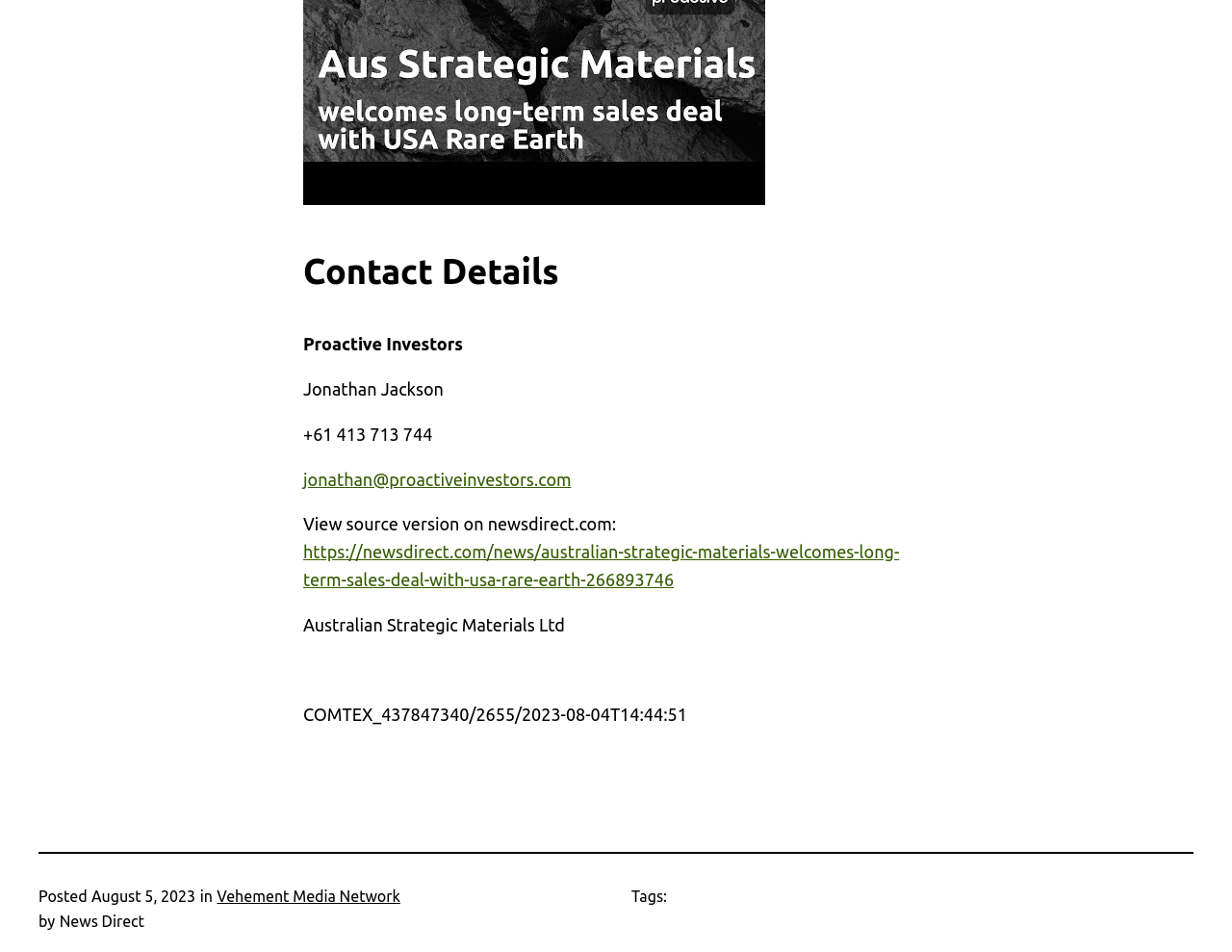Provide a short answer using a single word or phrase for the following question: 
When was the news article posted?

August 5, 2023